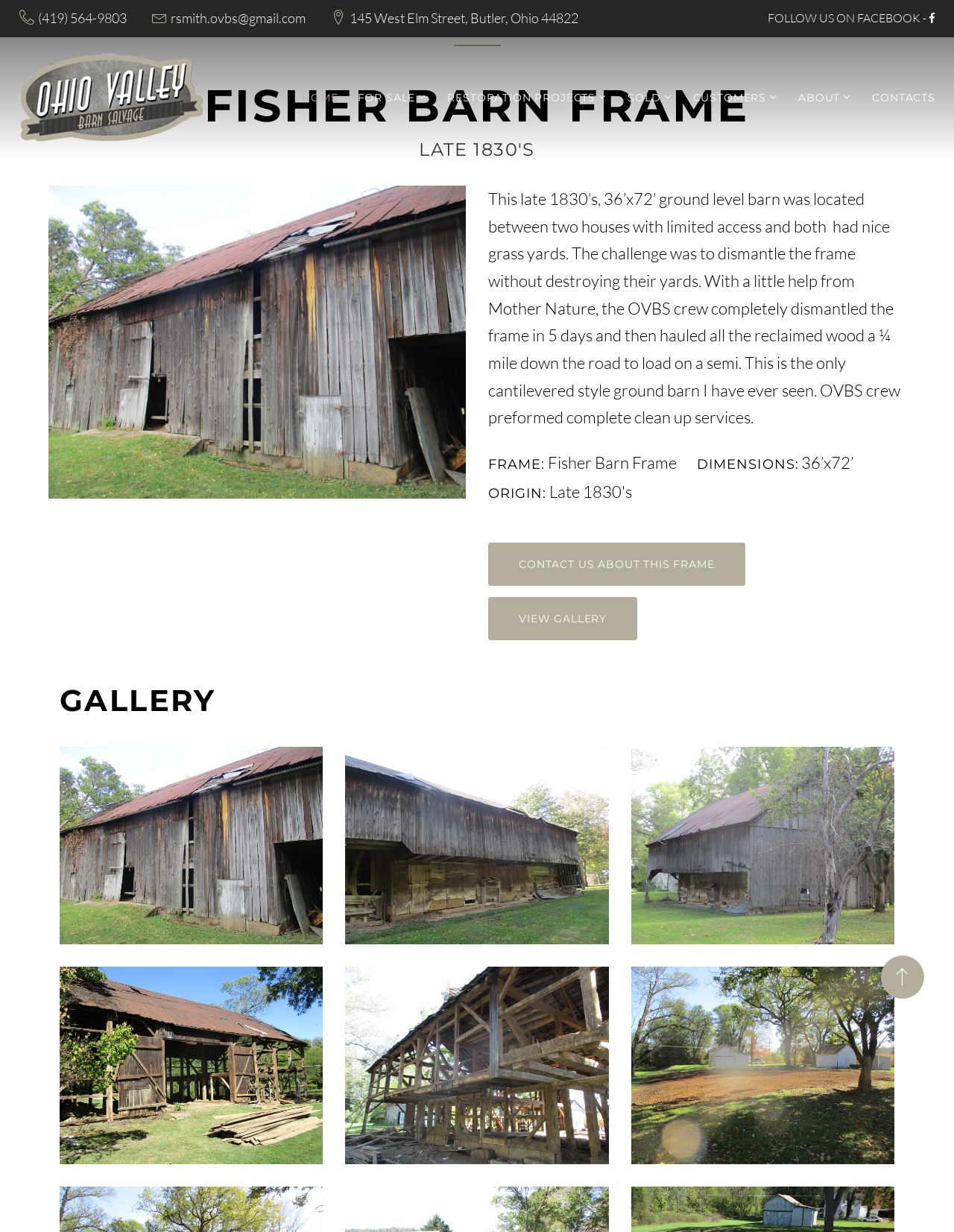Provide a comprehensive caption for the webpage.

This webpage is about a Fisher Barn Frame, specifically a late 1830's, 36'x72' ground level barn. At the top, there are contact information links, including a phone number, email, and address. On the top right, there is a link to follow the company on Facebook. Below the contact information, there is a navigation menu with links to different sections of the website, including HOME, FOR SALE, RESTORATION PROJECTS, SOLD, CUSTOMERS, ABOUT, and CONTACTS.

The main content of the webpage is about the Fisher Barn Frame, with a heading that reads "FISHER BARN FRAME" and a subheading that reads "LATE 1830'S". There is an image of the barn frame on the left, and a description of the barn on the right. The description explains that the barn was dismantled and relocated, and that it is a unique cantilevered style ground barn.

Below the description, there are three sections with details about the barn frame, including its dimensions, origin, and other information. There are also two links, one to contact the company about the frame and another to view a gallery of images.

The gallery section is located below the details about the barn frame, and it contains six images of the barn frame during different stages of restoration and salvage. Each image has a link to view more.

At the bottom right of the webpage, there is a small icon that appears to be a social media link.